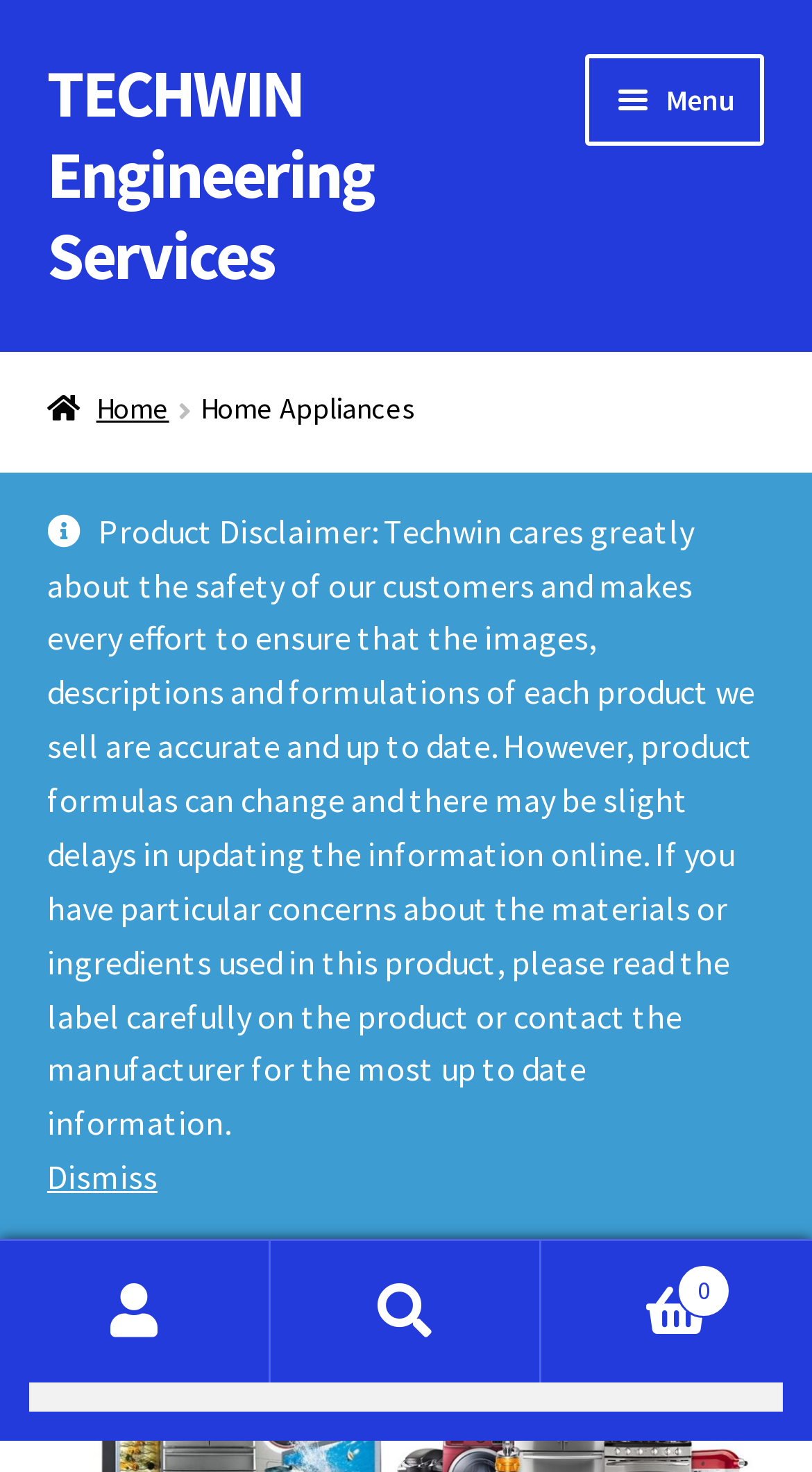Using the image as a reference, answer the following question in as much detail as possible:
What is the name of the company?

The name of the company can be found in the link 'TECHWIN Engineering Services' which is located at the top of the webpage, indicating that it is the company's website.